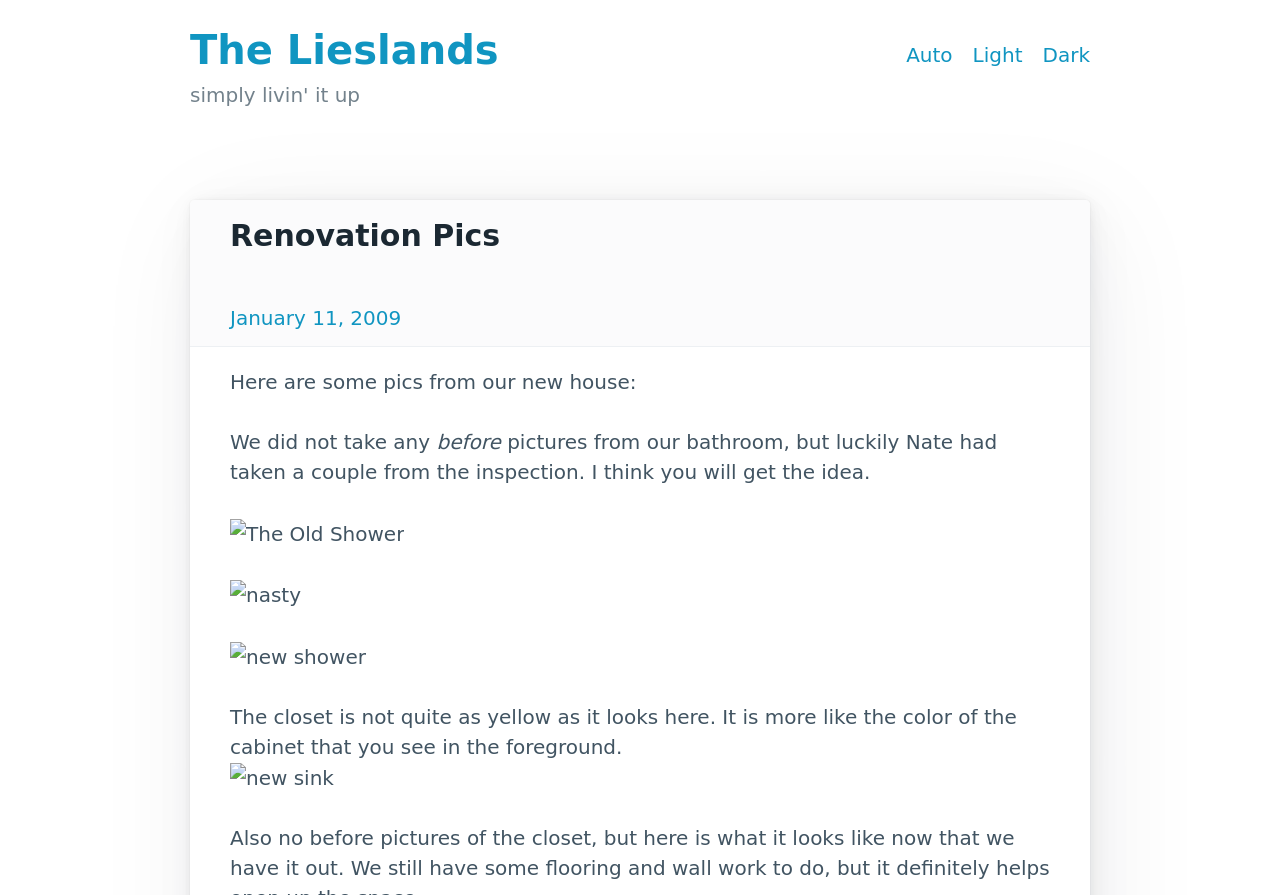What is the date mentioned on the webpage?
From the image, respond with a single word or phrase.

January 11, 2009